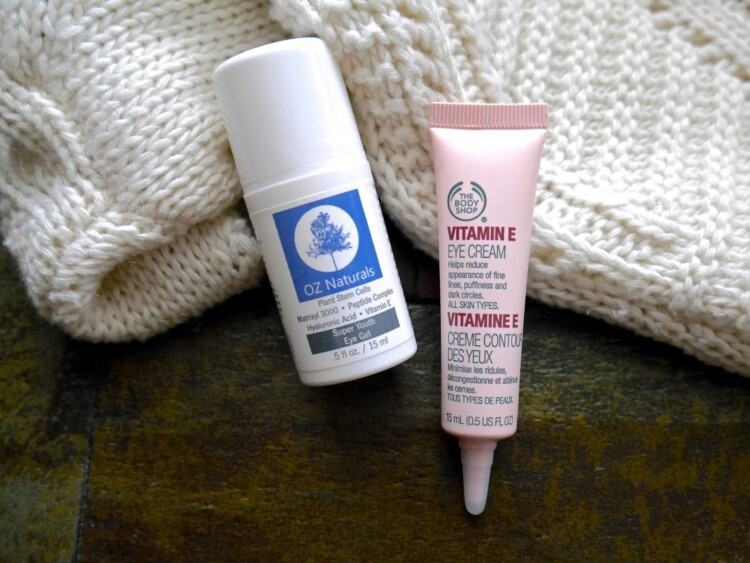Explain the details of the image you are viewing.

This image showcases two eye care products resting atop a cozy knitted fabric. On the left, there's the OZ Naturals Super Youth Eye Gel, highlighted for its formulation that includes Plant Stem Cells, Hyaluronic Acid, and Vitamin E, aimed at providing hydration and combating under-eye dryness. Next to it, the pink tube of The Body Shop Vitamin E Eye Cream is visible, known for its ability to reduce the appearance of fine lines and puffiness. Both products emphasize hydration and are essential for maintaining a youthful under-eye appearance, particularly during dry, colder months. The warm, textured background adds an inviting touch, reflecting a self-care routine that prioritizes moisturizing and nurturing the sensitive eye area.